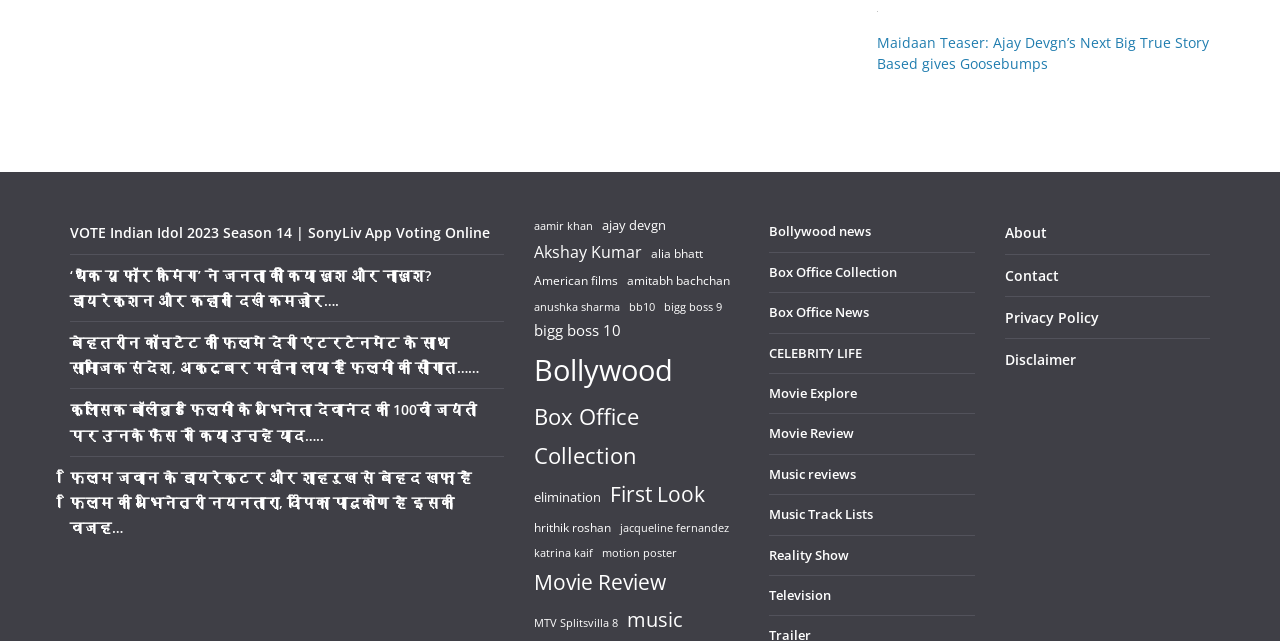Provide the bounding box coordinates in the format (top-left x, top-left y, bottom-right x, bottom-right y). All values are floating point numbers between 0 and 1. Determine the bounding box coordinate of the UI element described as: Bollywood news

[0.601, 0.347, 0.68, 0.375]